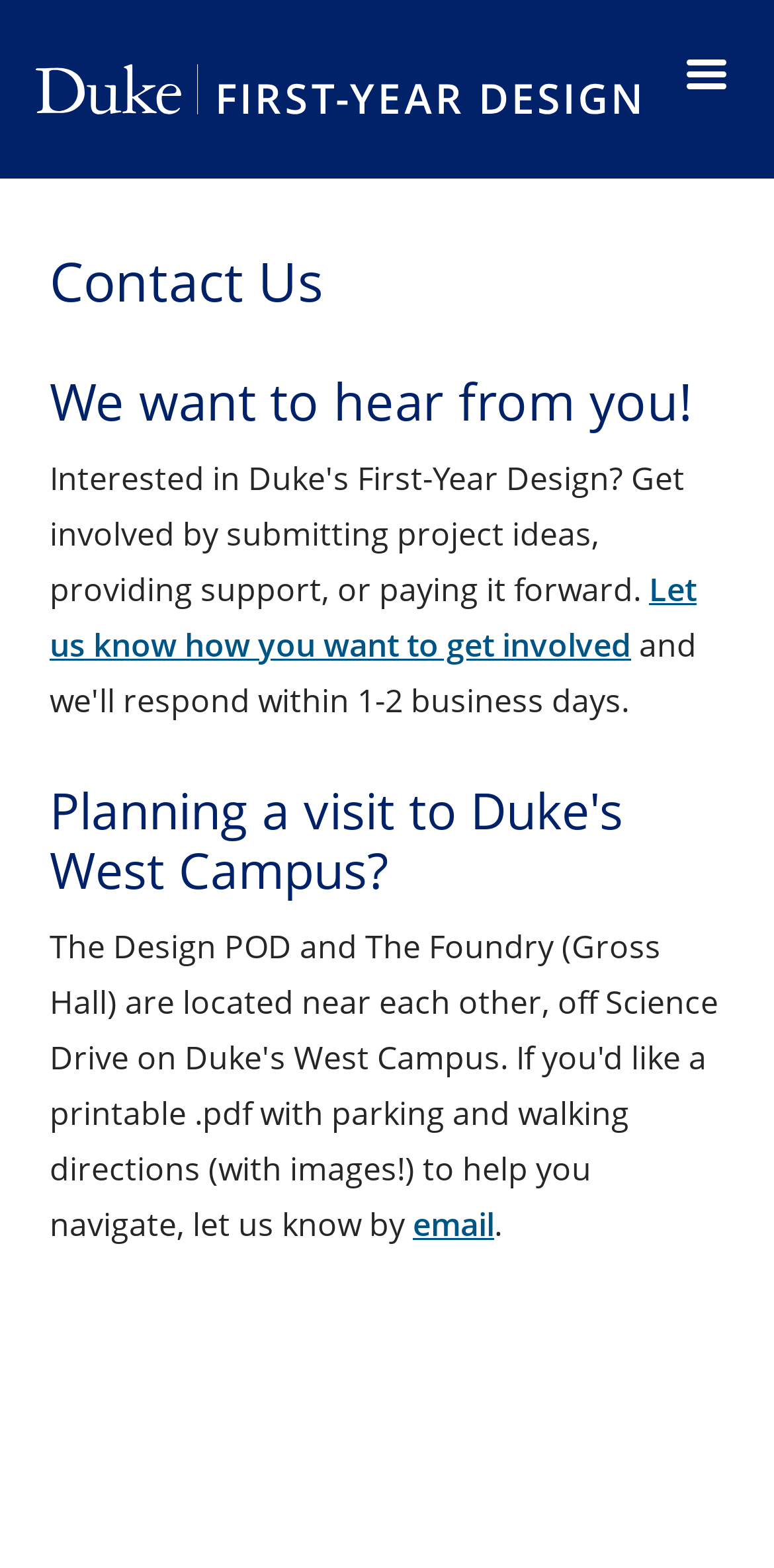Can you find the bounding box coordinates for the UI element given this description: "Get Involved"? Provide the coordinates as four float numbers between 0 and 1: [left, top, right, bottom].

[0.0, 0.316, 0.8, 0.38]